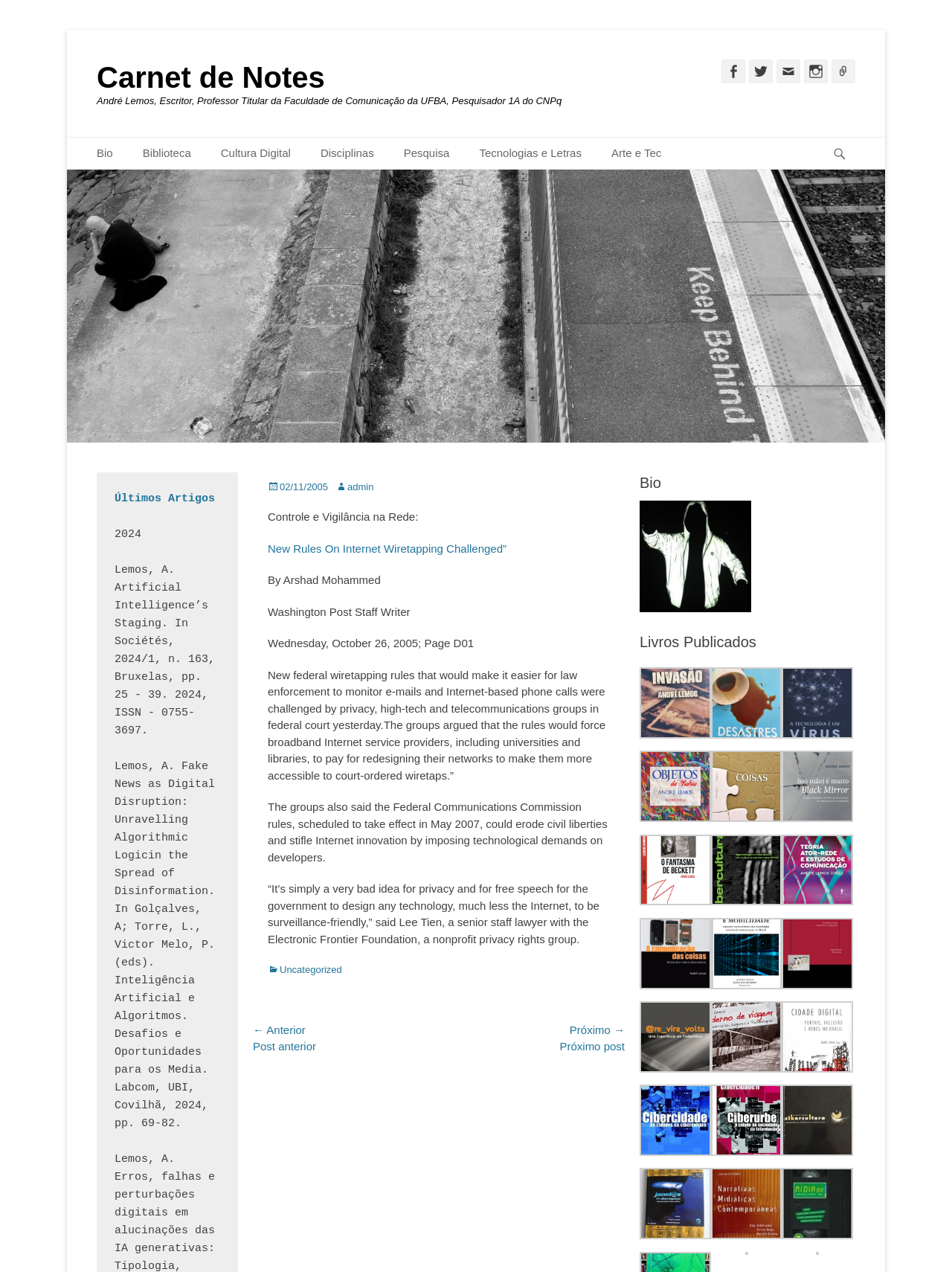Highlight the bounding box of the UI element that corresponds to this description: "parent_node: Bio".

[0.672, 0.473, 0.789, 0.483]